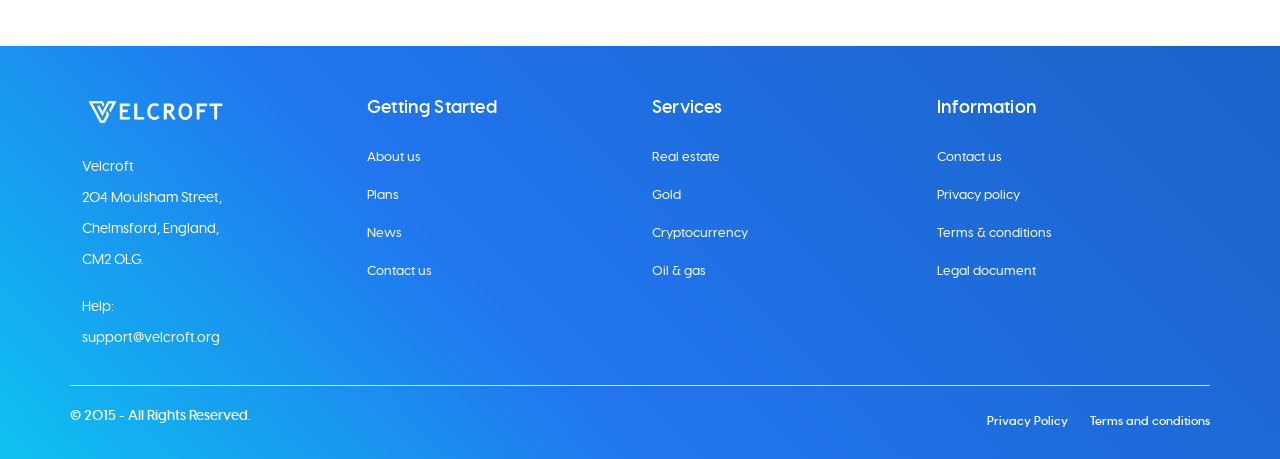Highlight the bounding box coordinates of the element that should be clicked to carry out the following instruction: "Learn about Real estate". The coordinates must be given as four float numbers ranging from 0 to 1, i.e., [left, top, right, bottom].

[0.509, 0.329, 0.562, 0.357]